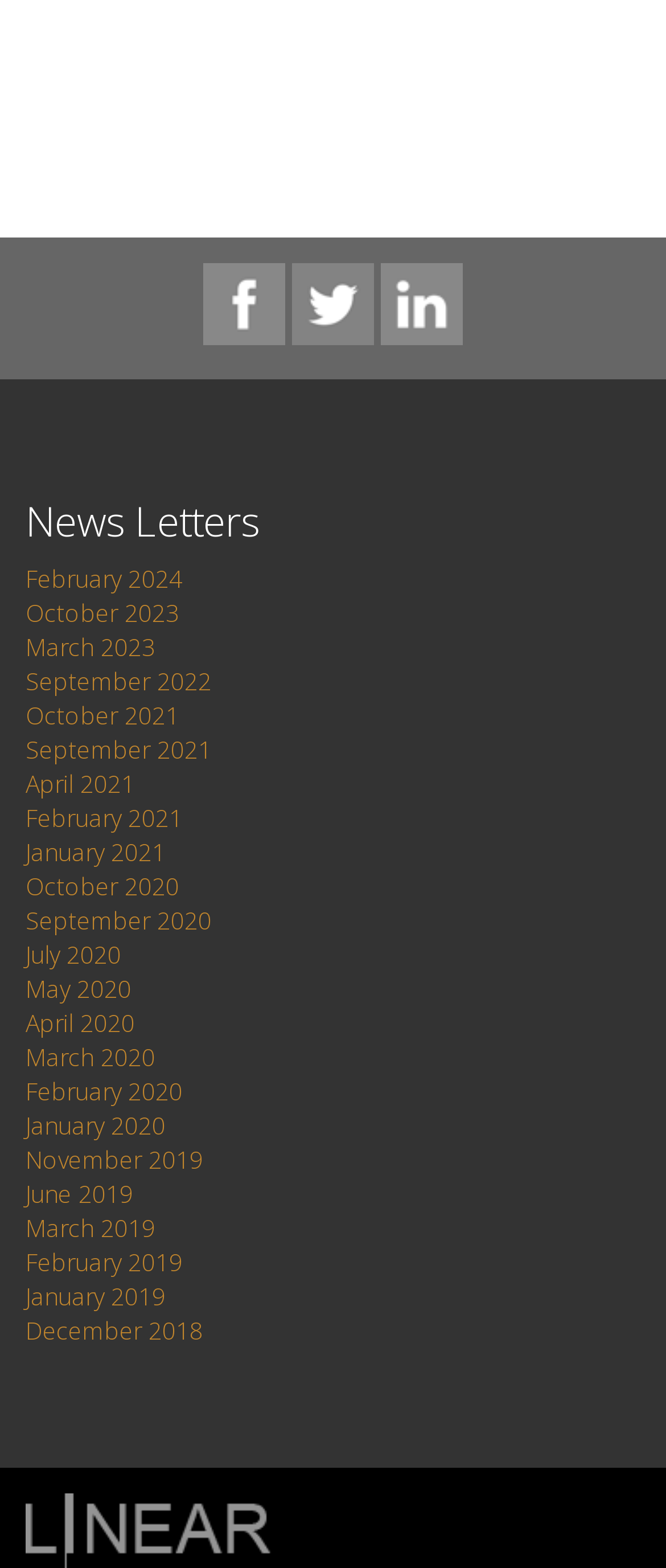Determine the bounding box coordinates of the region to click in order to accomplish the following instruction: "Click the IDIGO logo". Provide the coordinates as four float numbers between 0 and 1, specifically [left, top, right, bottom].

None